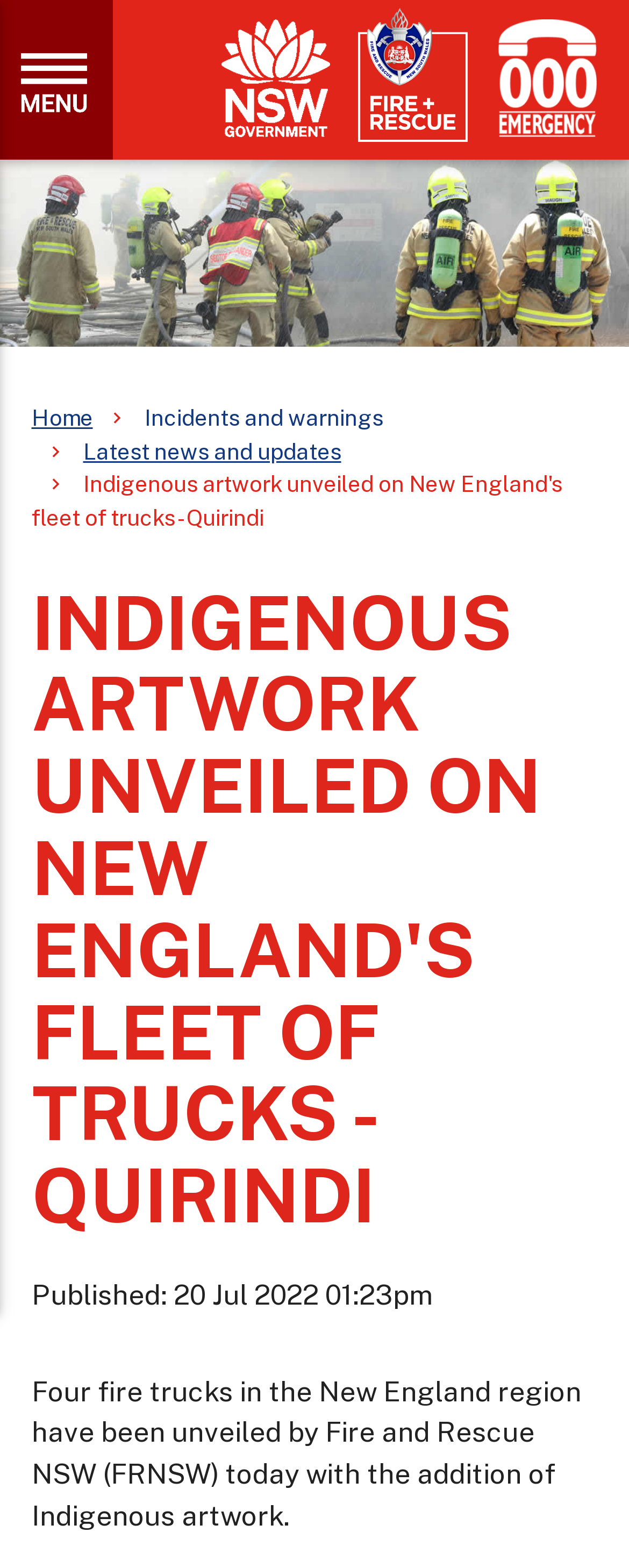What is the organization that unveiled the fire trucks?
Use the screenshot to answer the question with a single word or phrase.

Fire and Rescue NSW